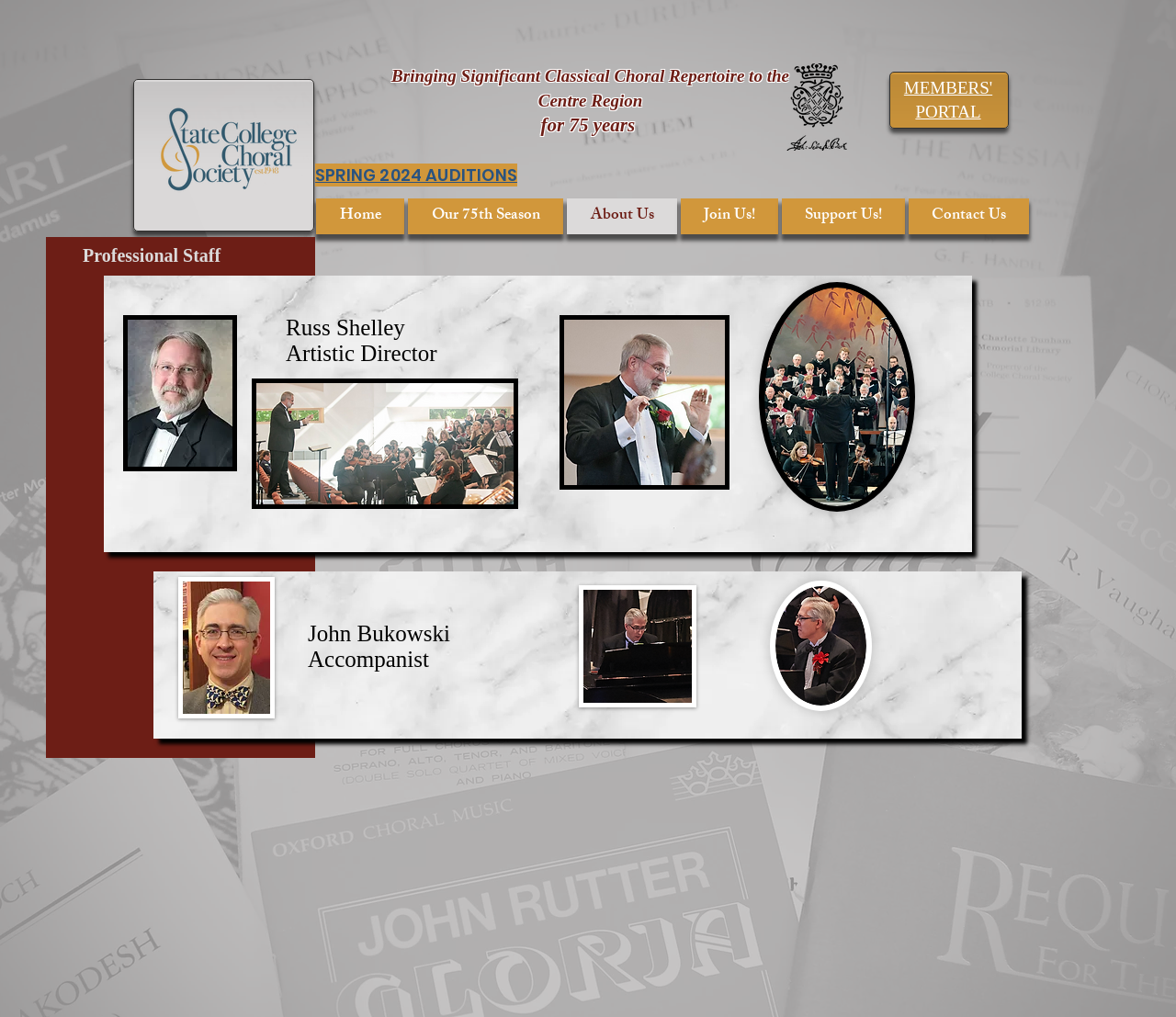Please provide a short answer using a single word or phrase for the question:
What is the theme of the webpage?

Classical Choral Music